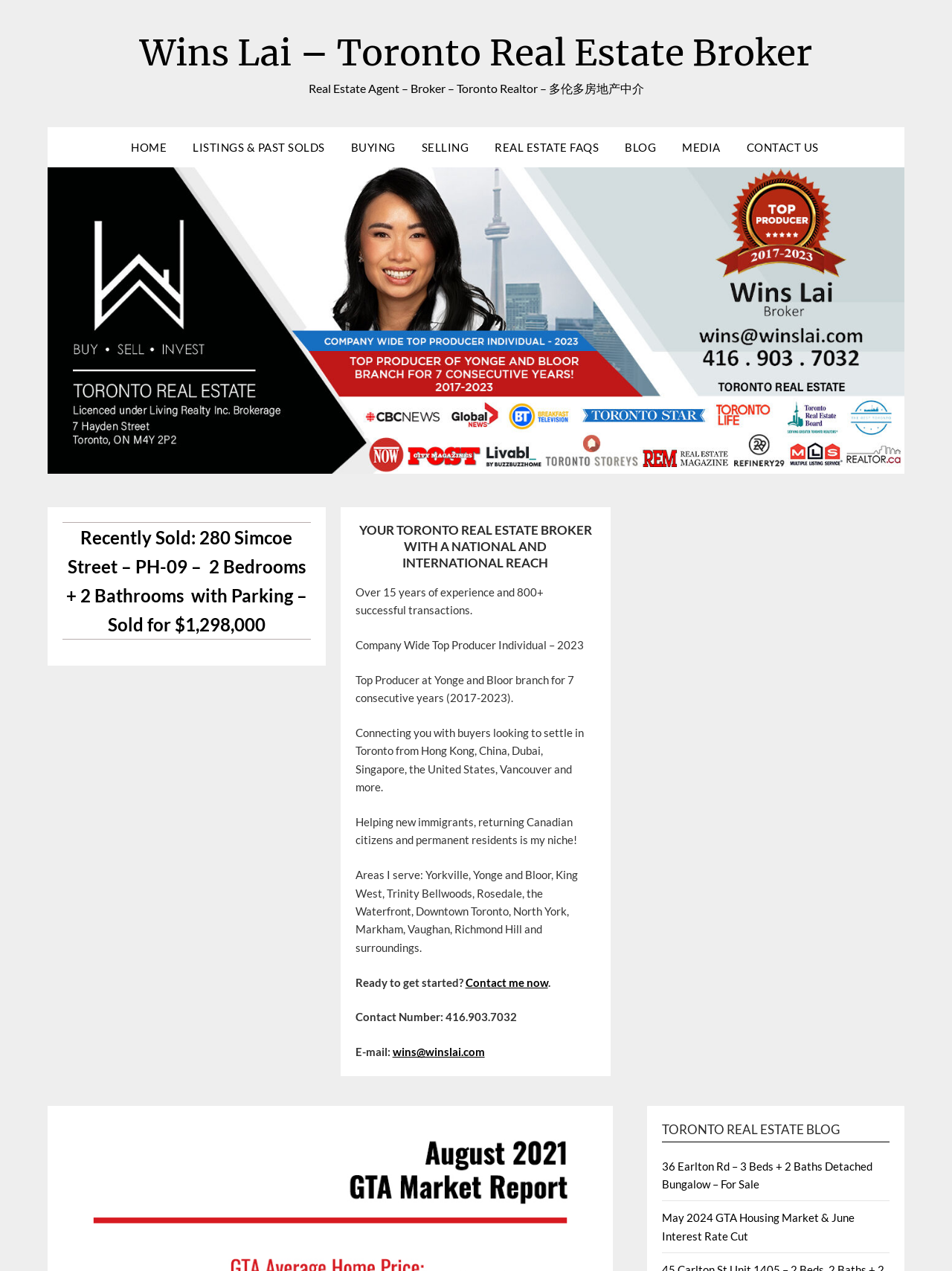Locate the bounding box coordinates of the item that should be clicked to fulfill the instruction: "View past sold listings".

[0.19, 0.1, 0.354, 0.132]